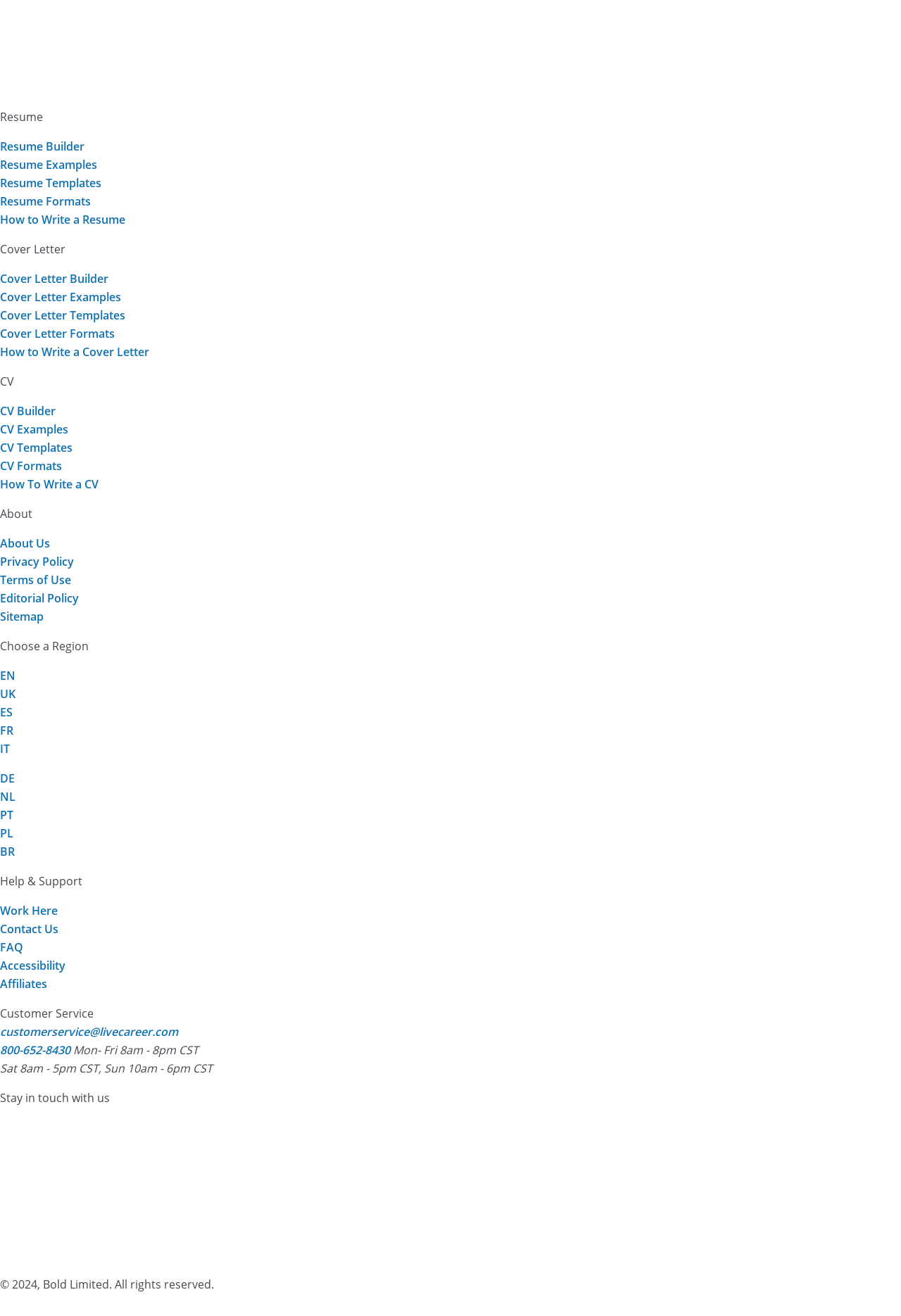Please locate the bounding box coordinates of the element that should be clicked to achieve the given instruction: "View FAQ".

[0.0, 0.714, 0.026, 0.726]